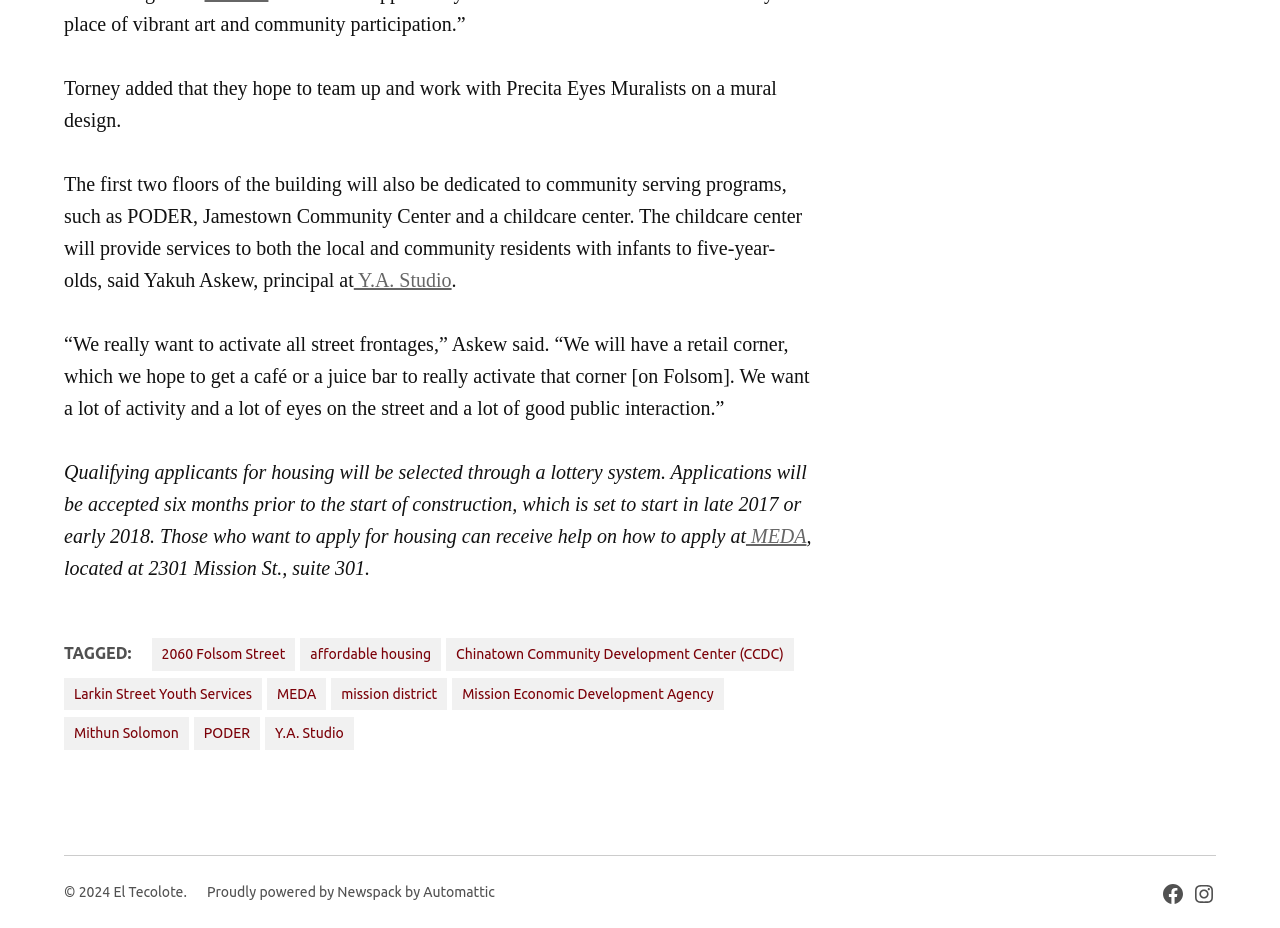Please provide the bounding box coordinates in the format (top-left x, top-left y, bottom-right x, bottom-right y). Remember, all values are floating point numbers between 0 and 1. What is the bounding box coordinate of the region described as: mission district

[0.259, 0.73, 0.349, 0.765]